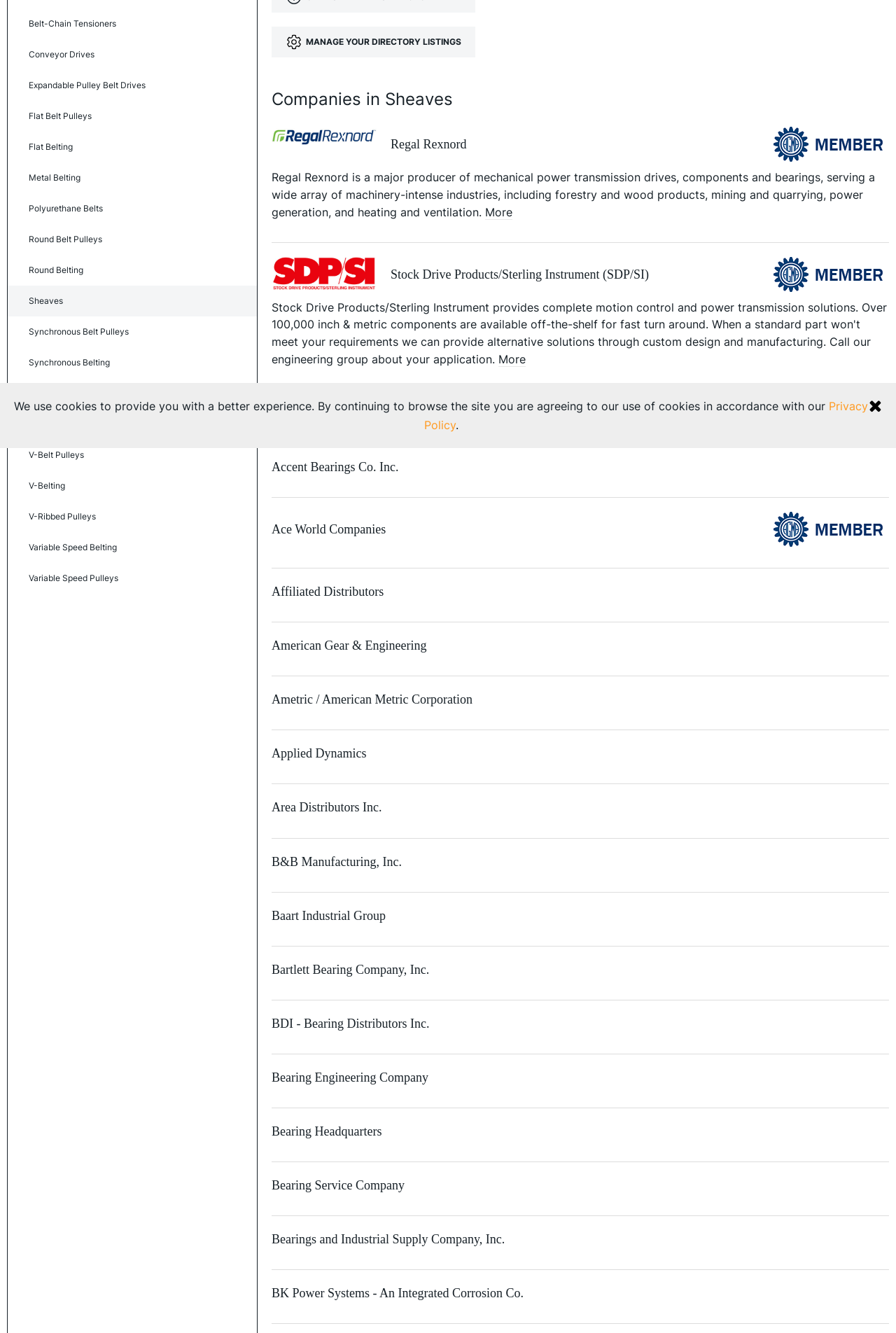Please determine the bounding box coordinates for the element with the description: "Bearing Service Company".

[0.303, 0.882, 0.452, 0.896]